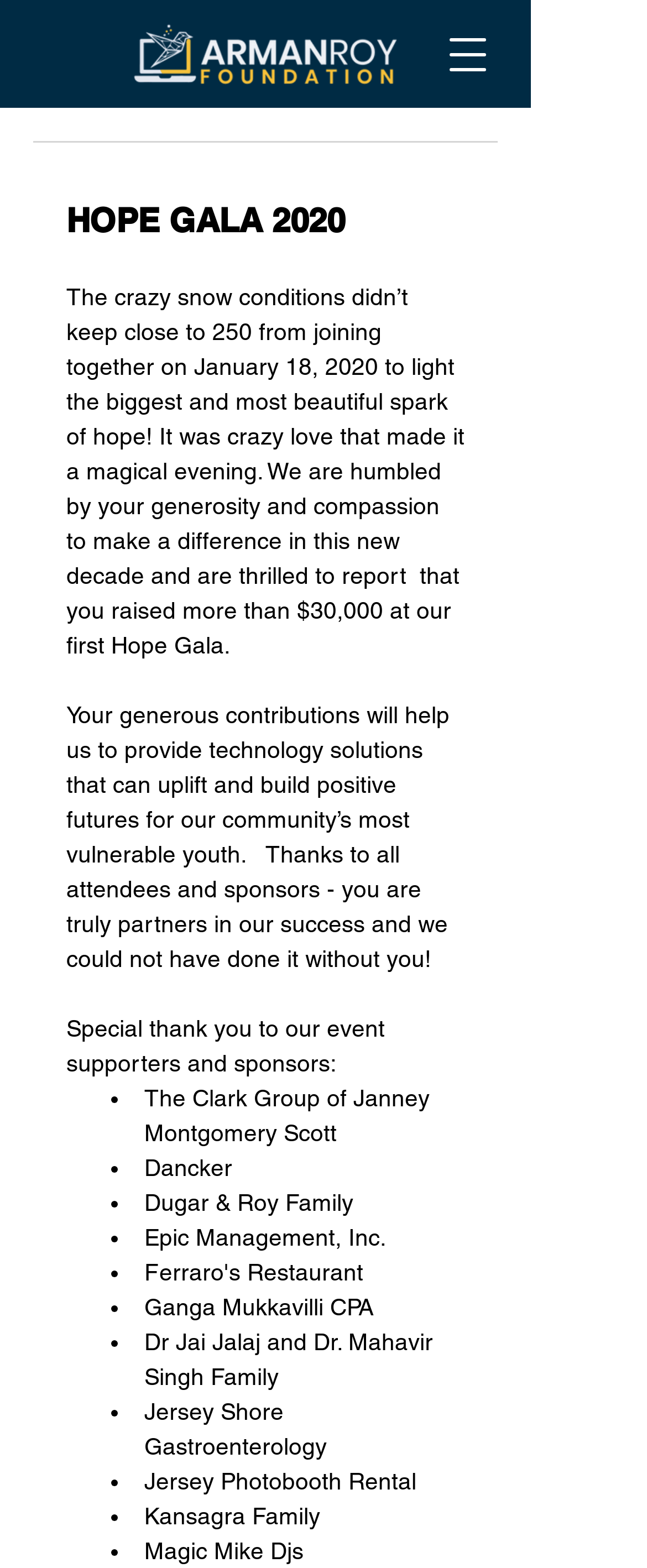Present a detailed account of what is displayed on the webpage.

The webpage is about the 2020 HOPE GALA event. At the top left, there is a logo image of "Arman" with a navigation menu button to the right. The main heading "HOPE GALA 2020" is centered at the top of the page.

Below the heading, there is a paragraph describing the event, which took place on January 18, 2020, and raised over $30,000. The text explains that the funds will be used to provide technology solutions for vulnerable youth in the community.

Further down, there is another paragraph expressing gratitude to all attendees and sponsors, stating that they are partners in the event's success.

The webpage then lists the event supporters and sponsors, marked with bullet points. The list includes 9 sponsors, namely The Clark Group of Janney Montgomery Scott, Dancker, Dugar & Roy Family, Epic Management, Inc., Ganga Mukkavilli CPA, Dr Jai Jalaj and Dr. Mahavir Singh Family, Jersey Shore Gastroenterology, Jersey Photobooth Rental, Kansagra Family, and Magic Mike Djs.